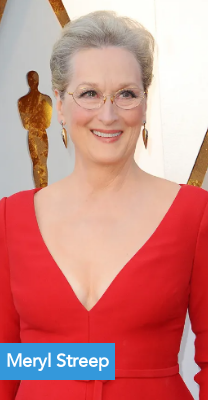Give a one-word or one-phrase response to the question: 
How is Meryl Streep's hair styled?

Classic updo